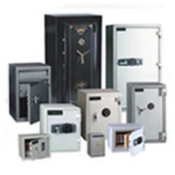Do the safes have distinct locking mechanisms?
Give a detailed response to the question by analyzing the screenshot.

According to the caption, each safe features distinct locking mechanisms, emphasizing durability and security, which confirms that the safes have different locking mechanisms.